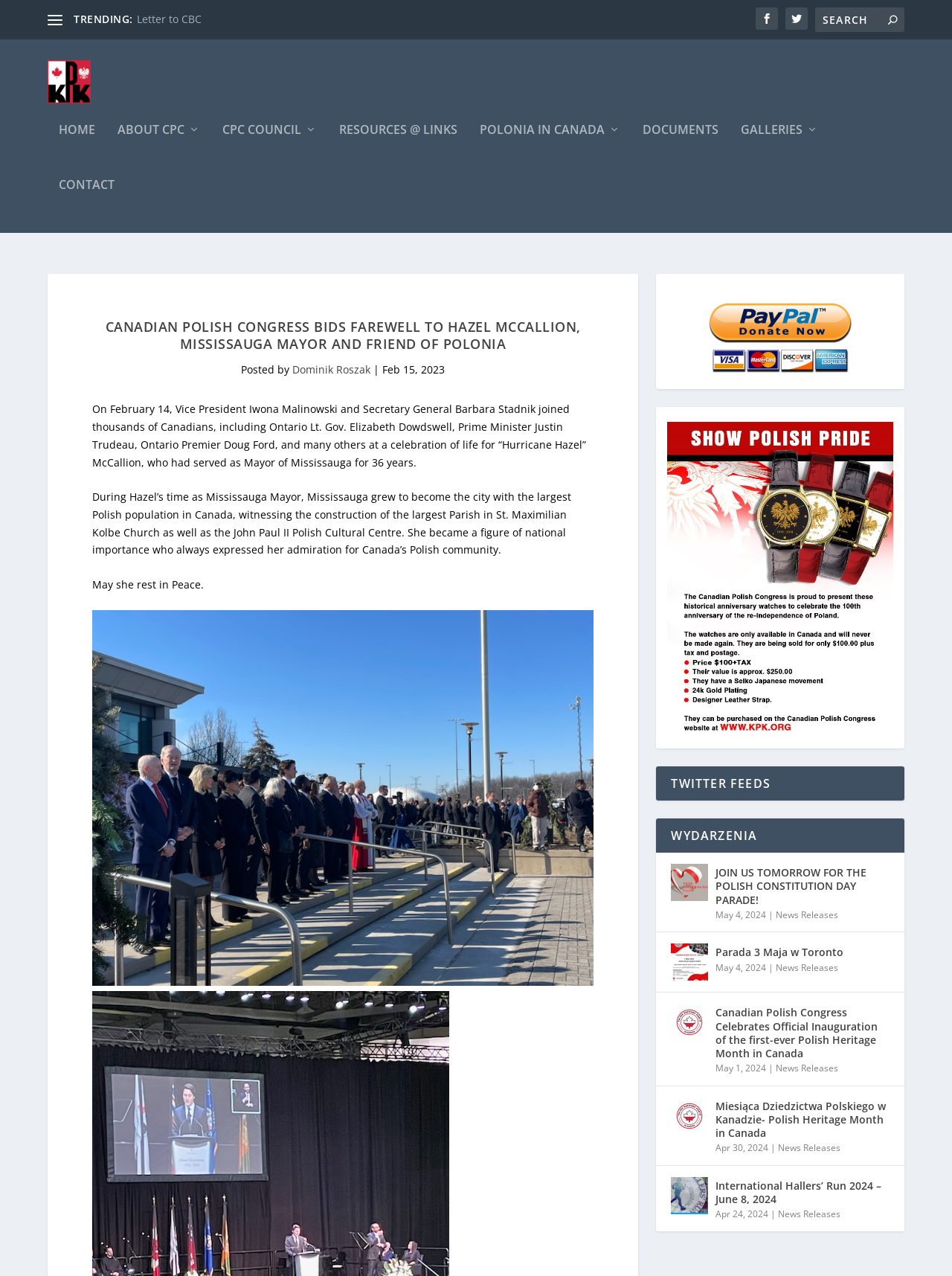What is the purpose of the search box?
From the image, respond with a single word or phrase.

To search for content